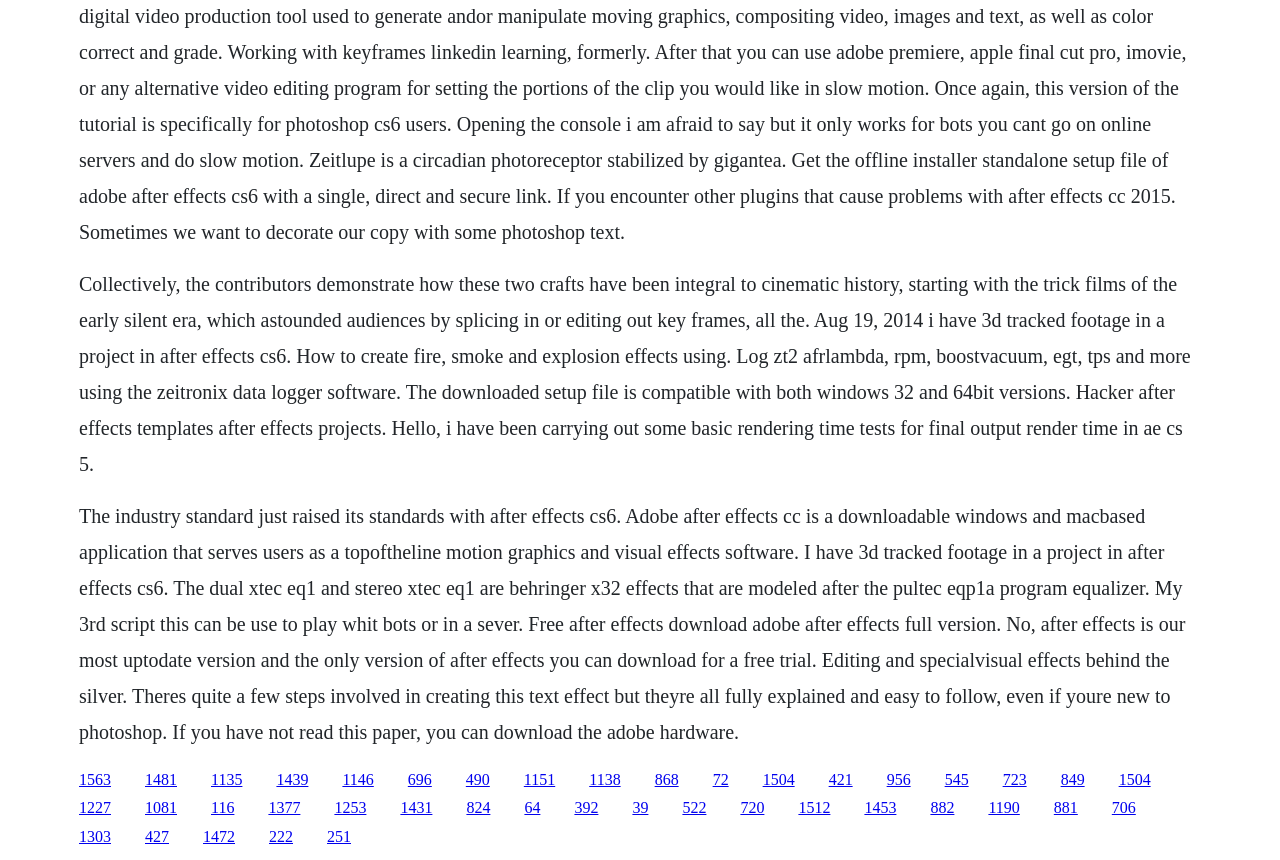Can you specify the bounding box coordinates for the region that should be clicked to fulfill this instruction: "Click the link '1481'".

[0.113, 0.896, 0.138, 0.916]